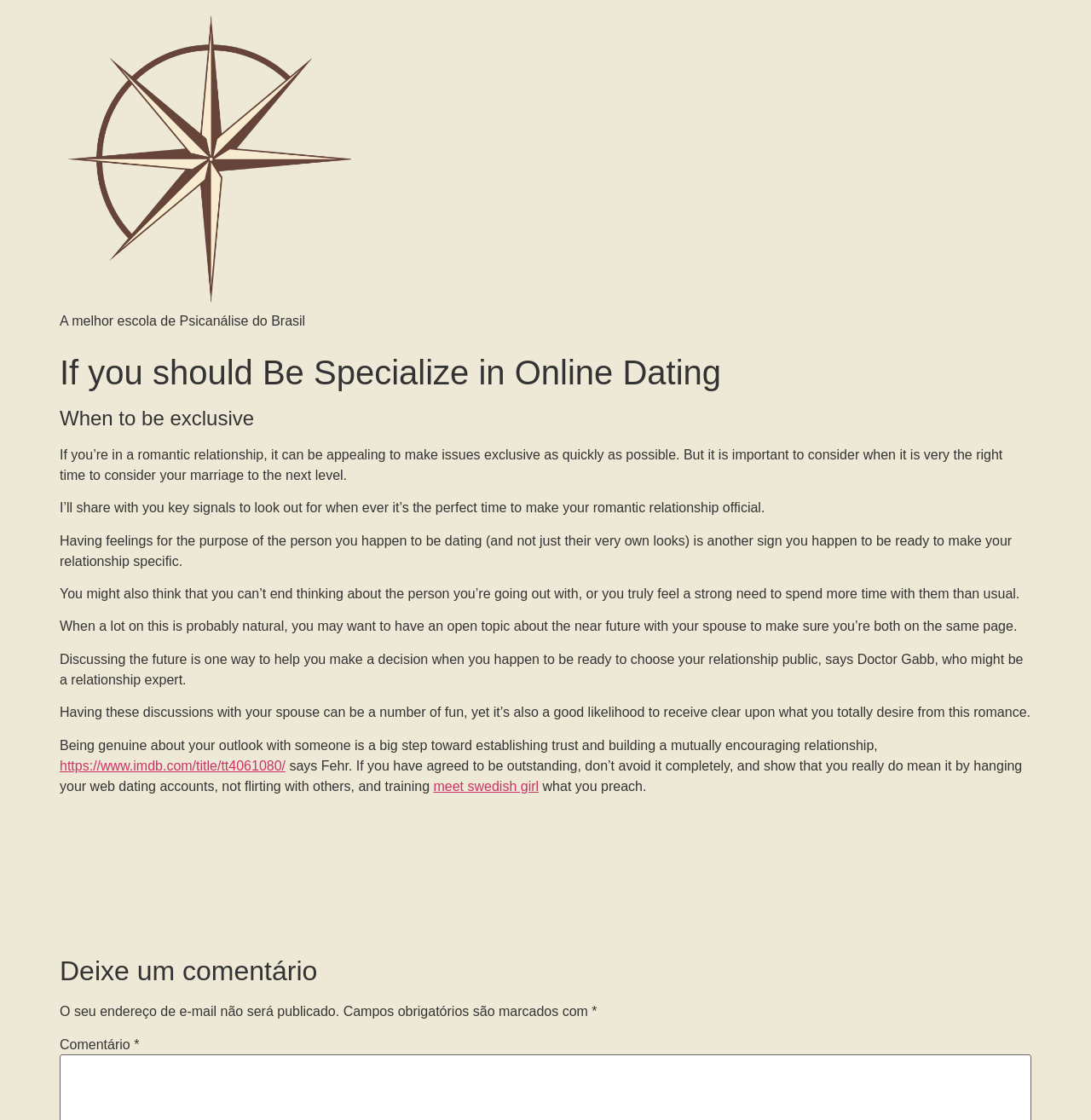What is the purpose of discussing the future with your partner?
Please provide an in-depth and detailed response to the question.

I found the answer by reading the static text element that mentions discussing the future with your partner, which is followed by the text 'to receive clear upon what you totally desire from this romance', indicating that this is the purpose of having such a discussion.